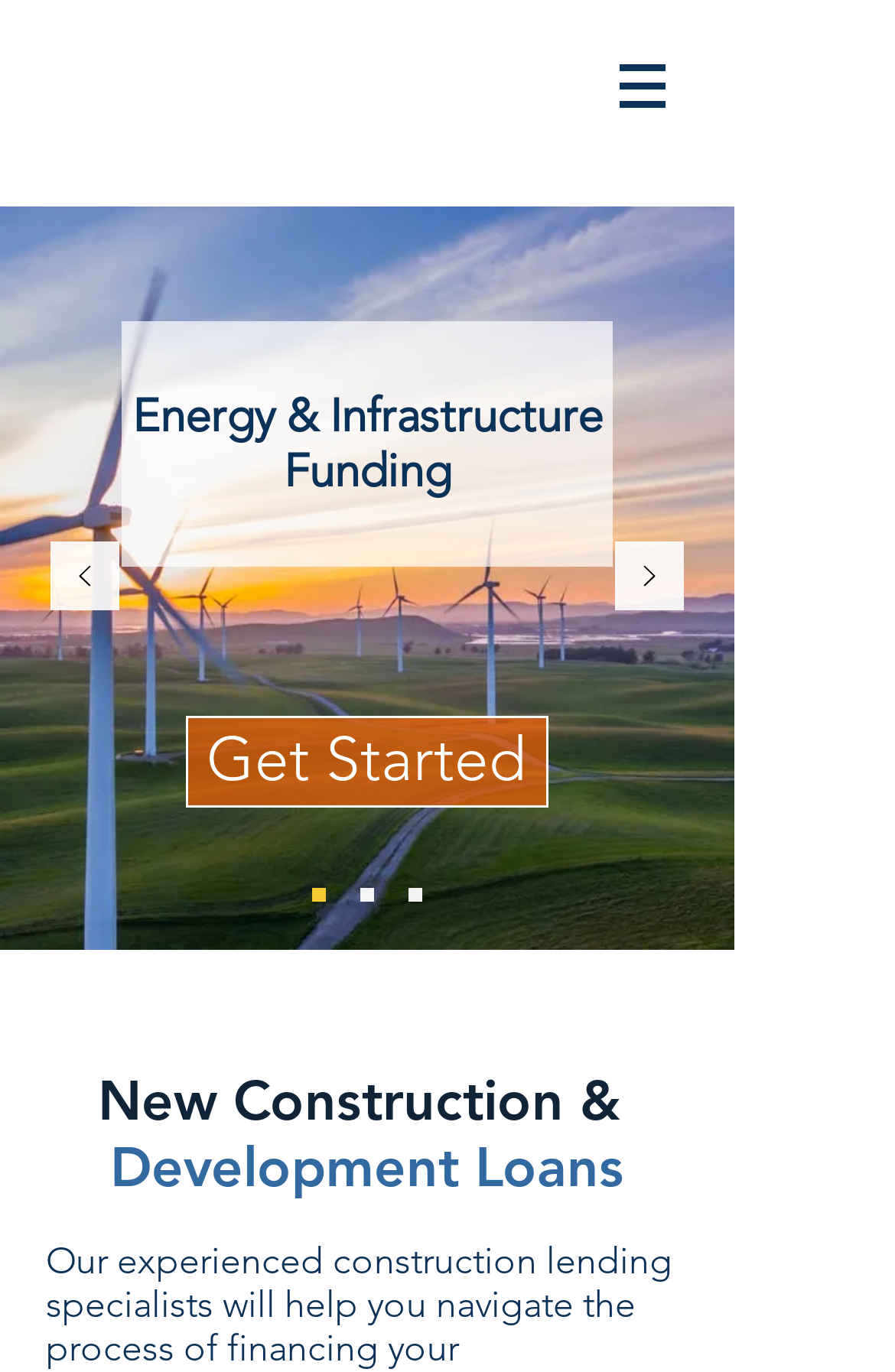What is the purpose of the buttons at the bottom of the slideshow?
Using the details from the image, give an elaborate explanation to answer the question.

The buttons at the bottom of the slideshow, labeled 'Previous' and 'Next', are used to navigate through the slides, allowing users to view different content.